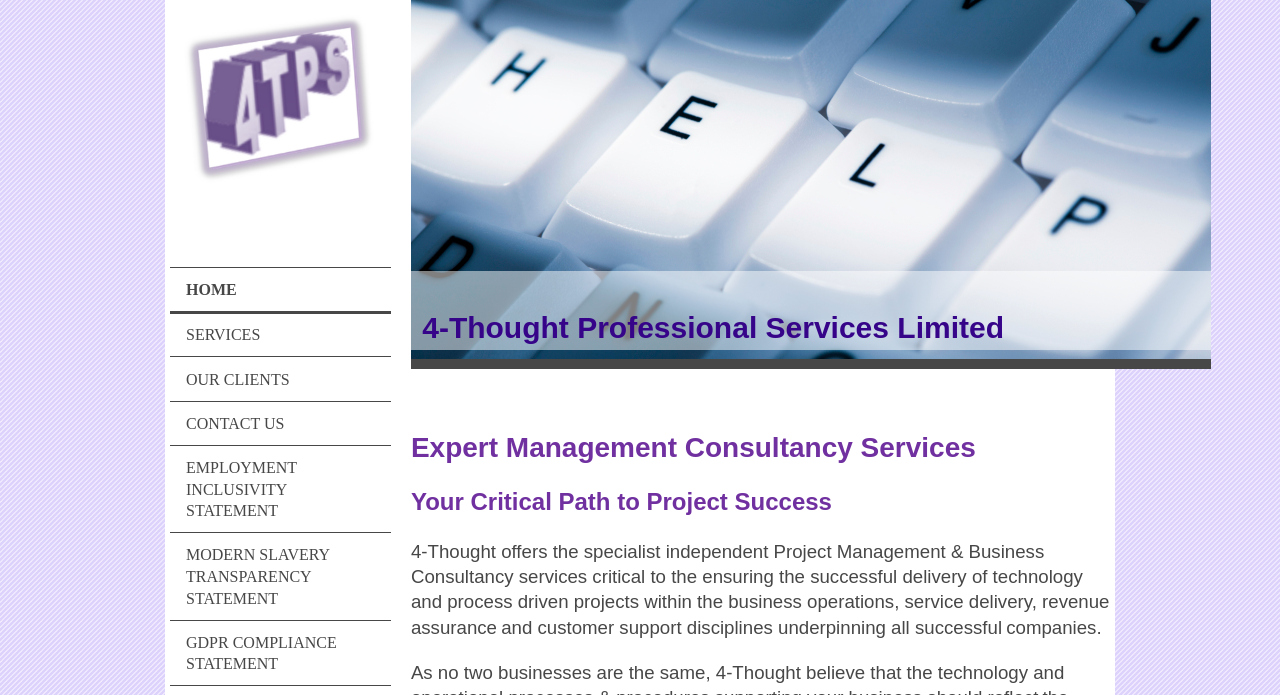Could you please study the image and provide a detailed answer to the question:
What is the focus of the company's projects?

I found the focus of the company's projects by reading the text under the heading 'Expert Management Consultancy Services'. The text mentions that the company's projects are focused on 'technology and process driven projects within the business operations, service delivery, revenue assurance'.